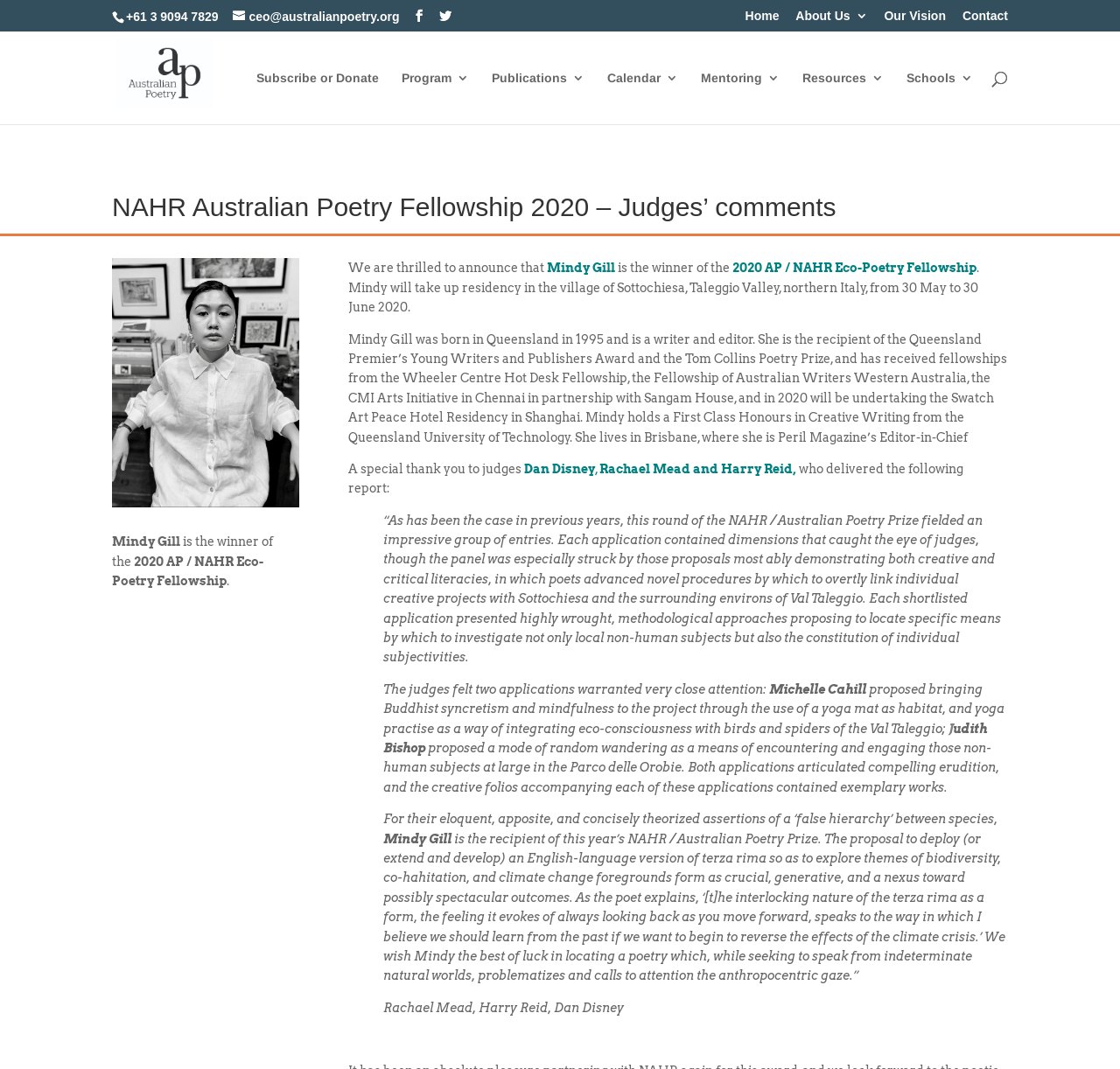Given the element description, predict the bounding box coordinates in the format (top-left x, top-left y, bottom-right x, bottom-right y). Make sure all values are between 0 and 1. Here is the element description: Subscribe or Donate

[0.229, 0.067, 0.338, 0.116]